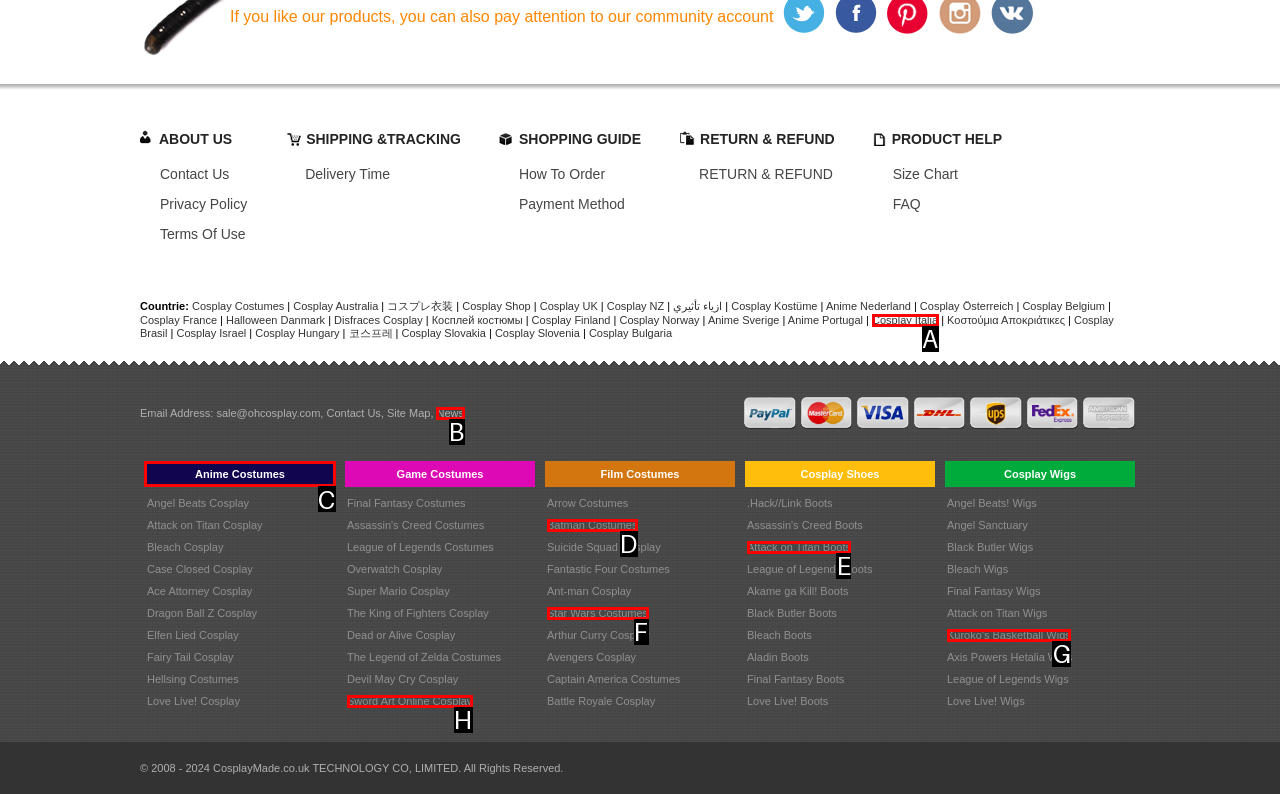Which HTML element should be clicked to perform the following task: Browse Anime Costumes
Reply with the letter of the appropriate option.

C